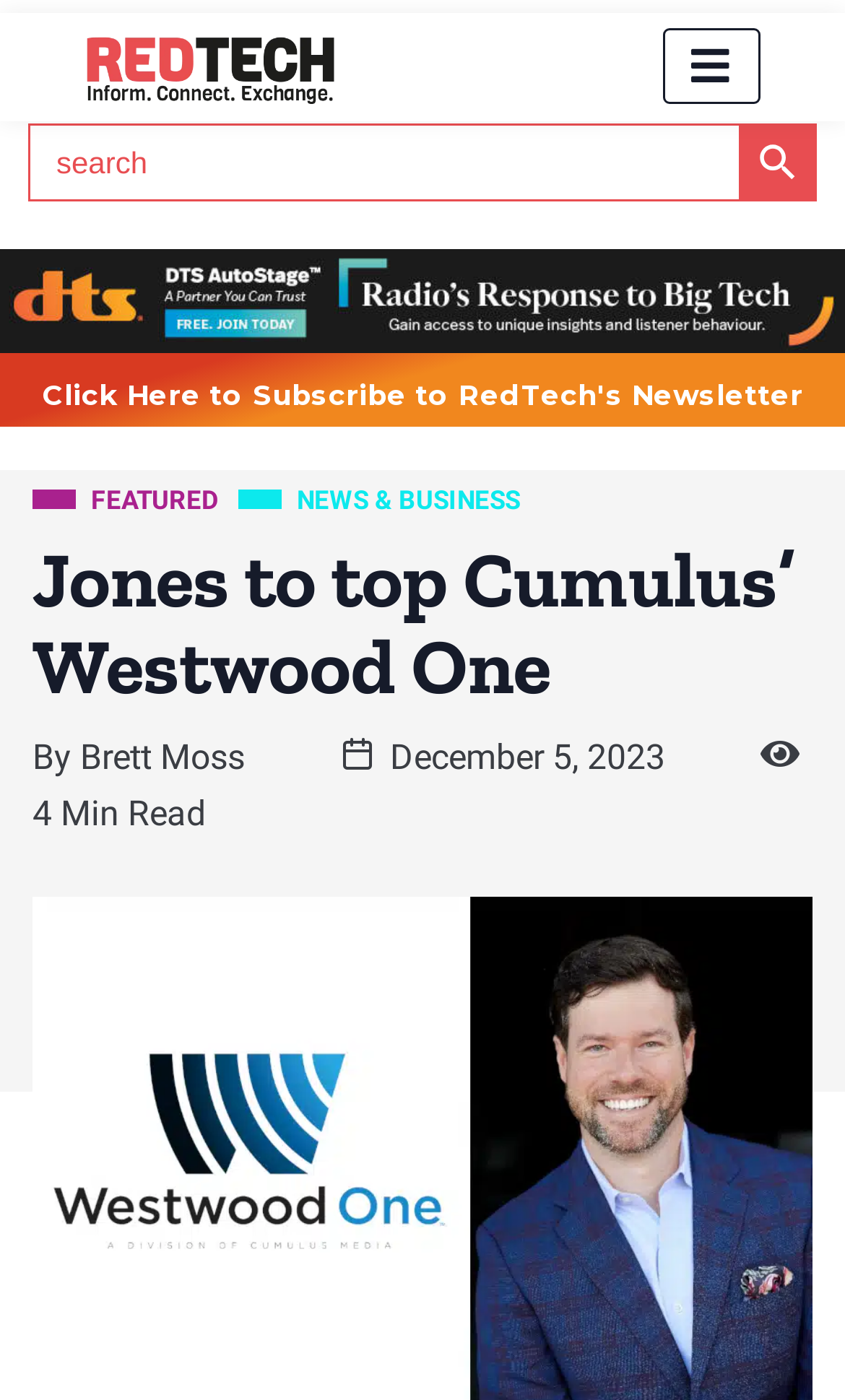Analyze the image and deliver a detailed answer to the question: What is the category of the article?

I found the answer by looking at the links 'FEATURED', 'NEWS & BUSINESS' which are located above the article title and indicate the categories of the article.